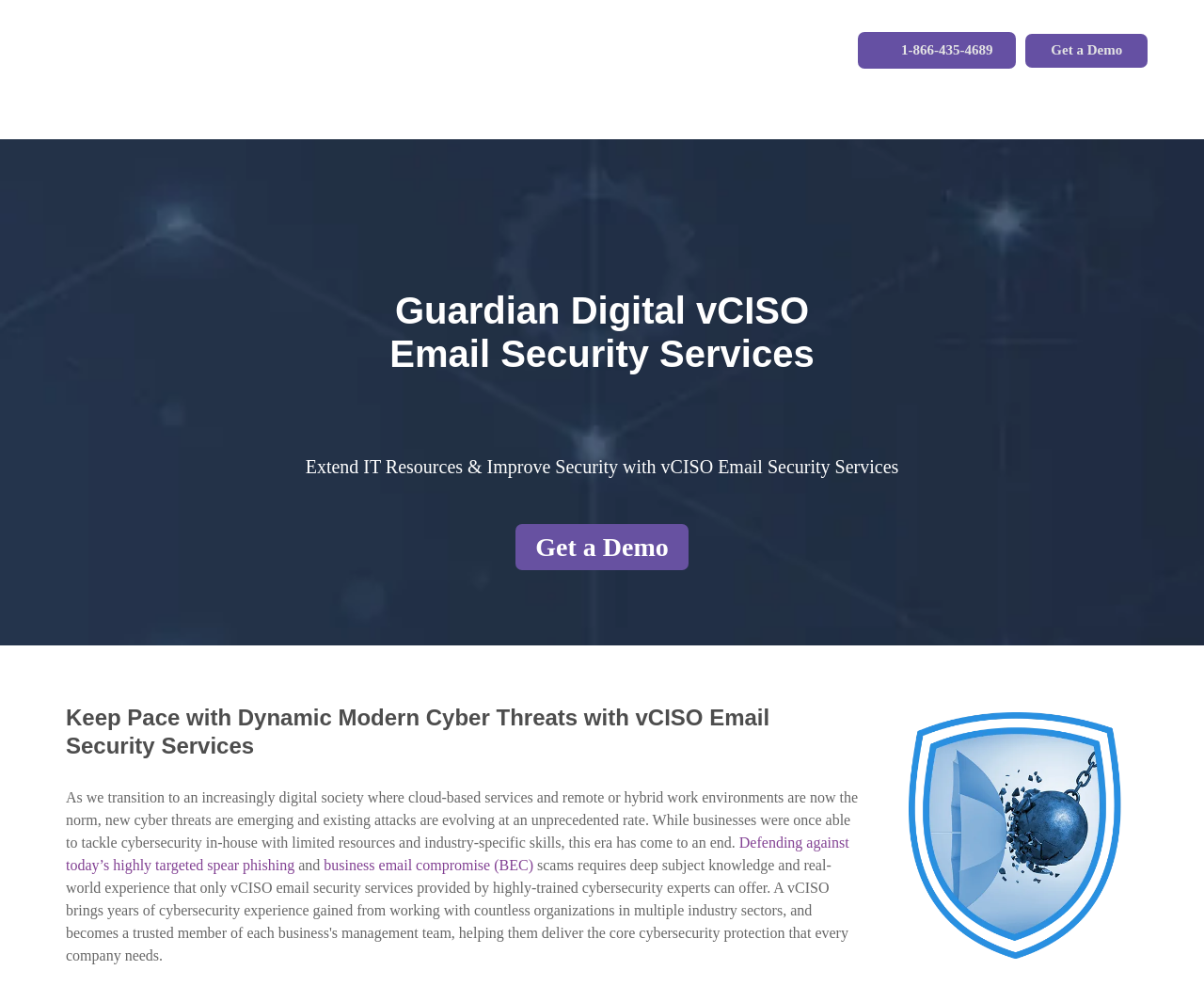Please locate the bounding box coordinates of the element that should be clicked to achieve the given instruction: "Navigate to the Solutions page".

[0.203, 0.031, 0.266, 0.074]